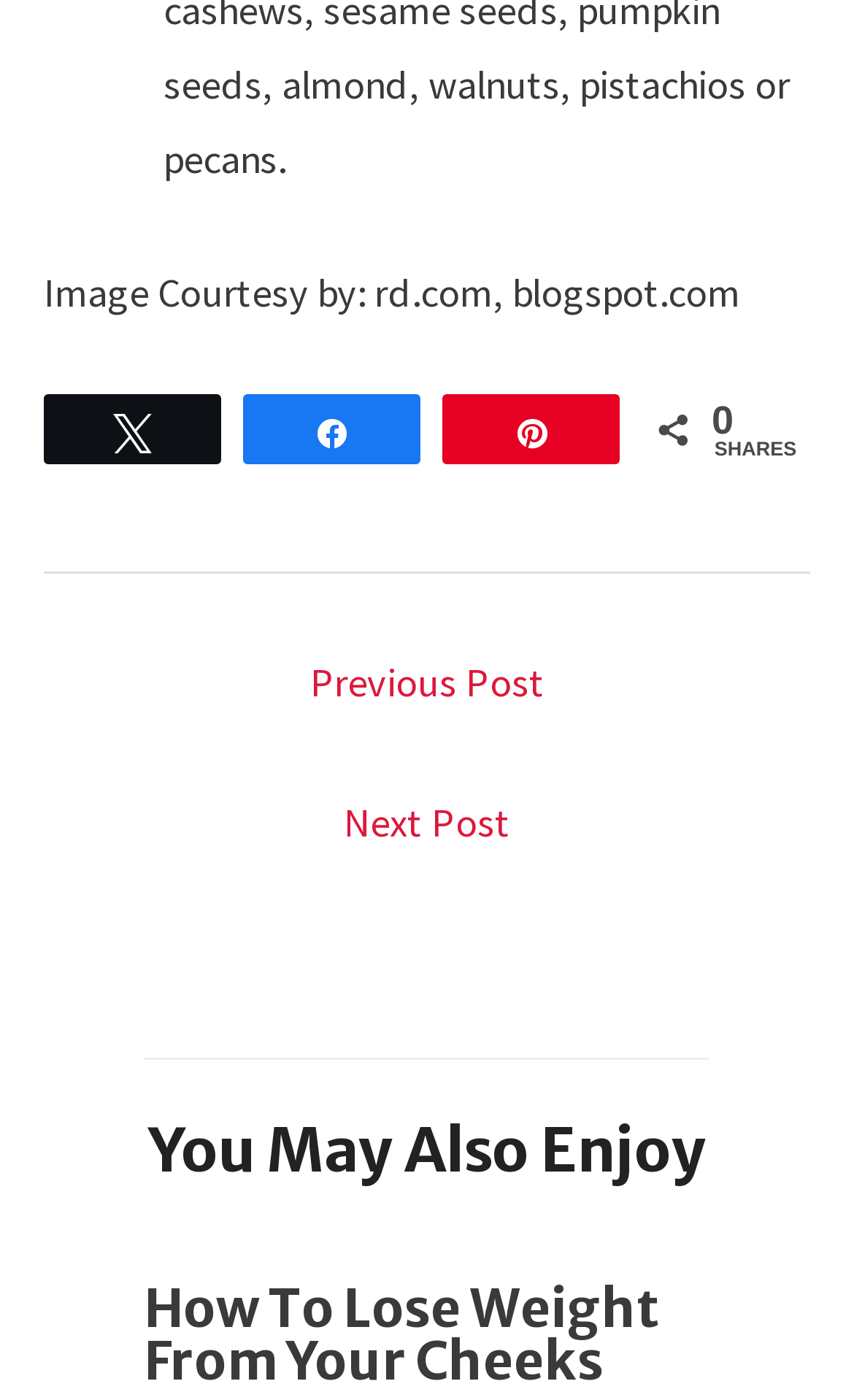Provide a single word or phrase answer to the question: 
What is the category of the 'You May Also Enjoy' section?

Related posts